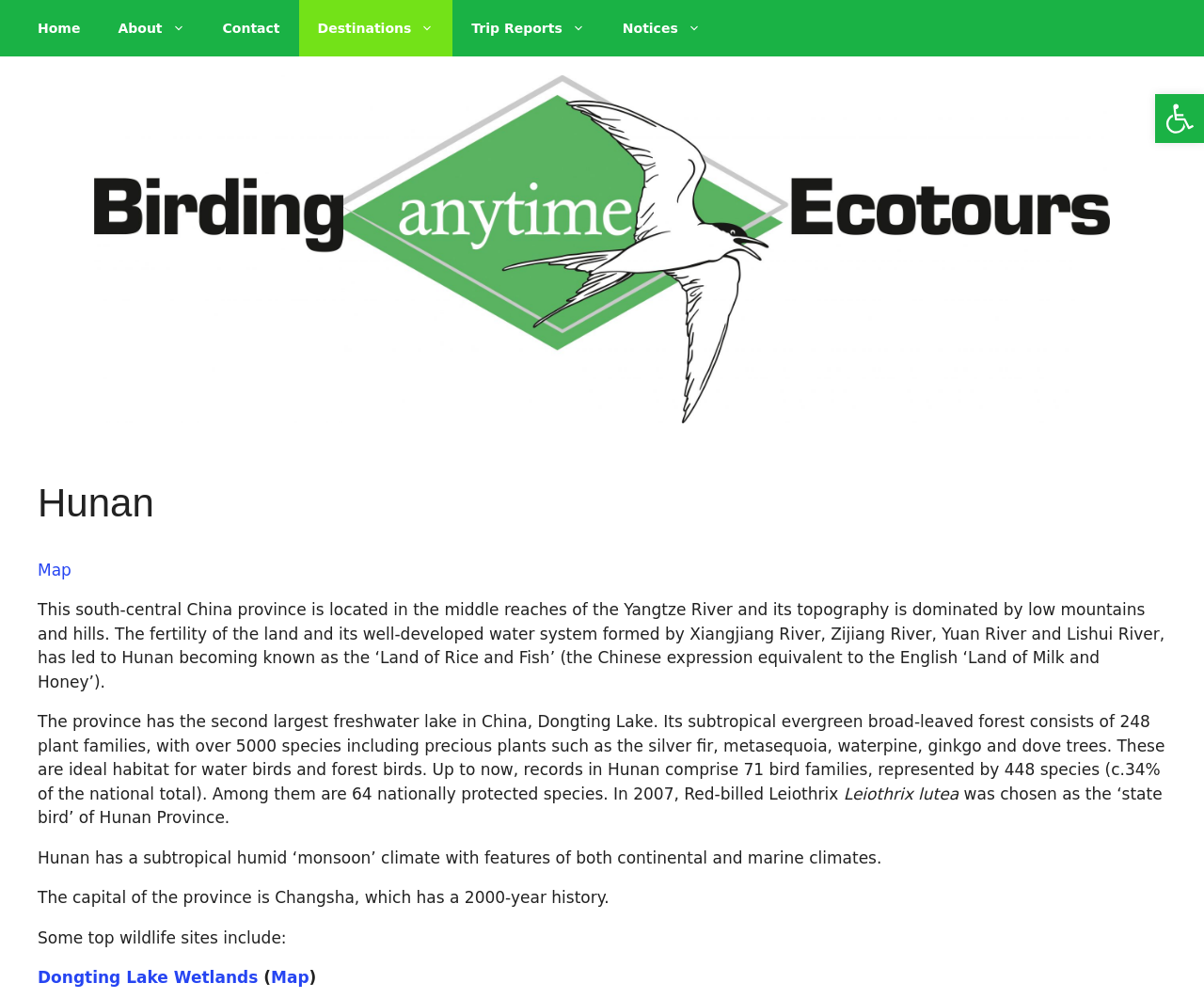Kindly respond to the following question with a single word or a brief phrase: 
What is the nickname of Hunan Province?

Land of Rice and Fish